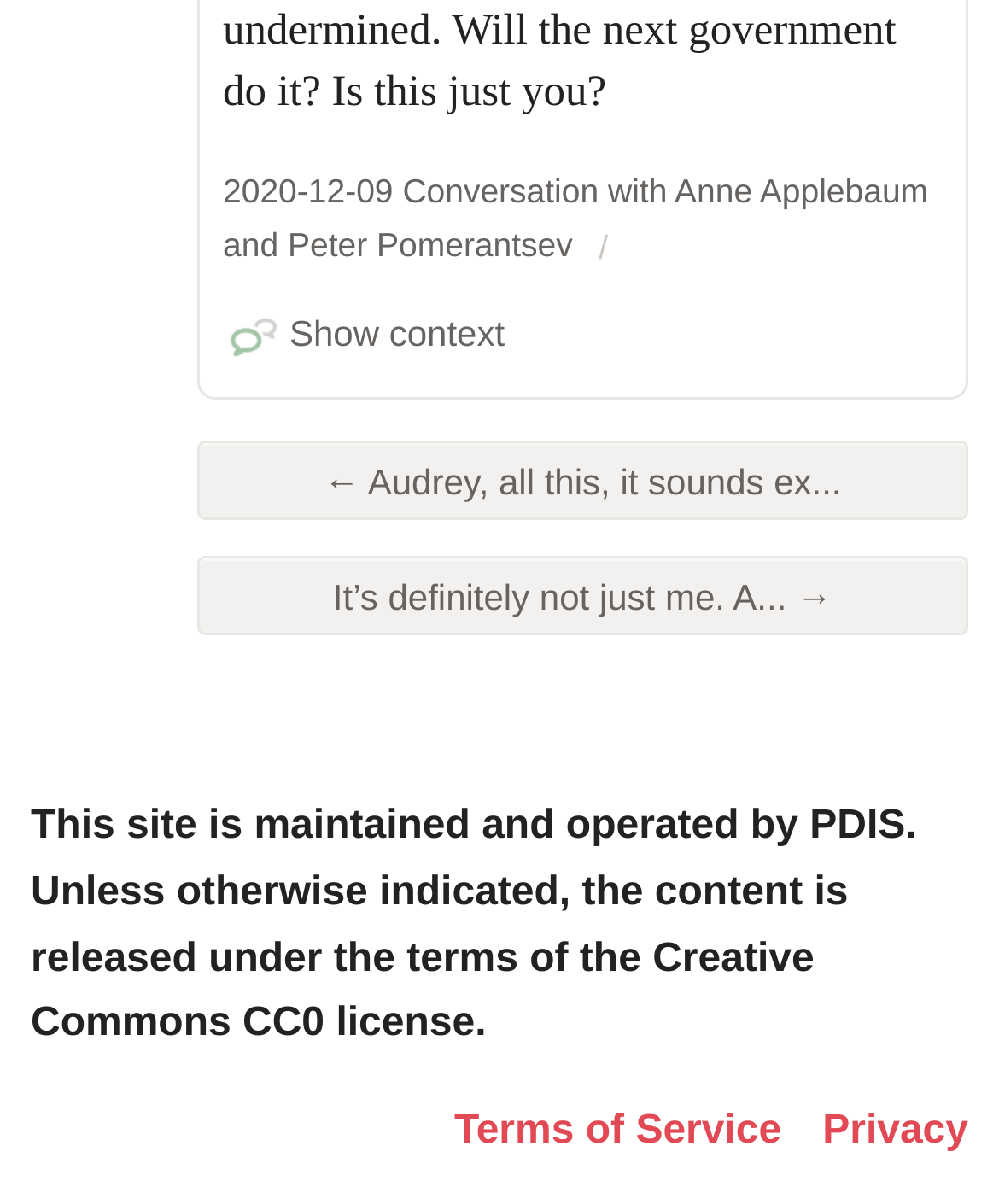Find the bounding box of the element with the following description: "Show context". The coordinates must be four float numbers between 0 and 1, formatted as [left, top, right, bottom].

[0.254, 0.261, 0.505, 0.291]